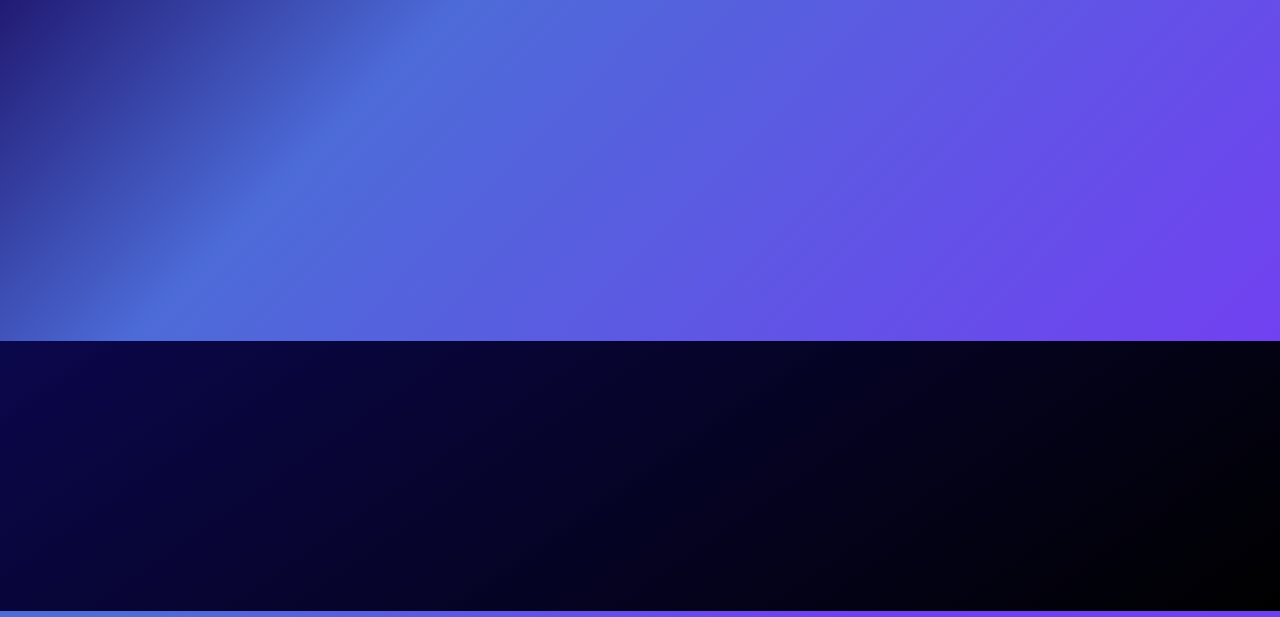Please identify the bounding box coordinates of the element I need to click to follow this instruction: "Explore Advertising options".

[0.031, 0.331, 0.254, 0.385]